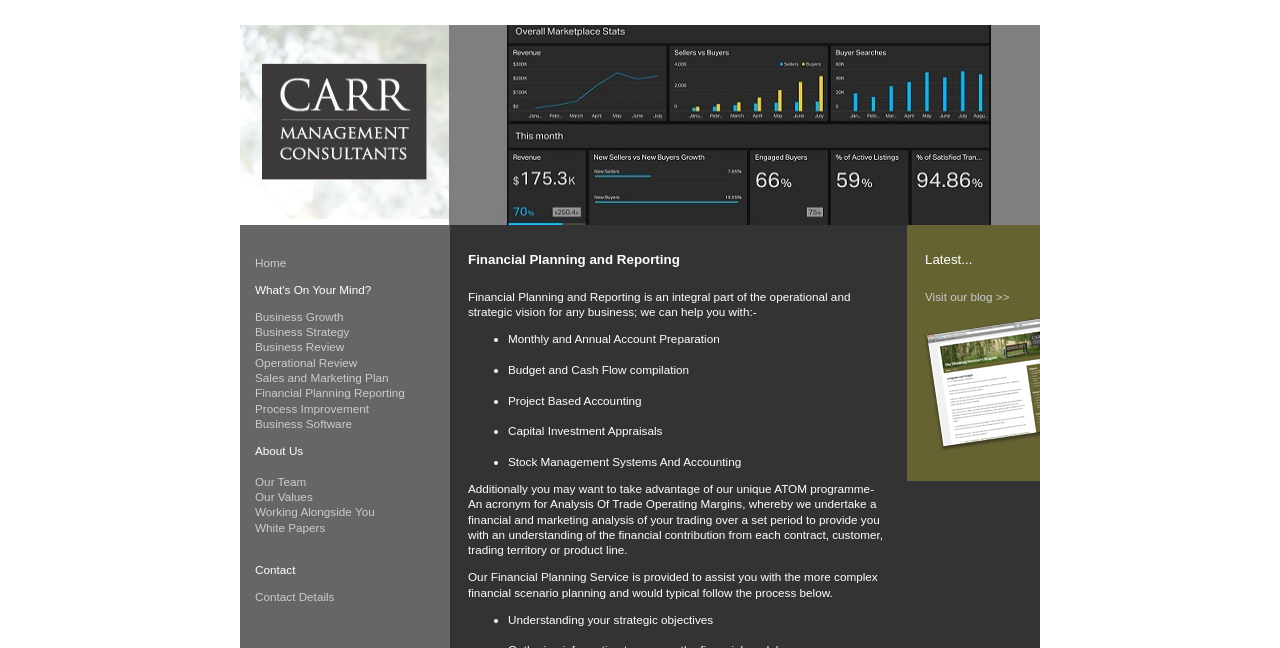Locate the bounding box coordinates of the segment that needs to be clicked to meet this instruction: "Contact us".

[0.199, 0.911, 0.261, 0.931]